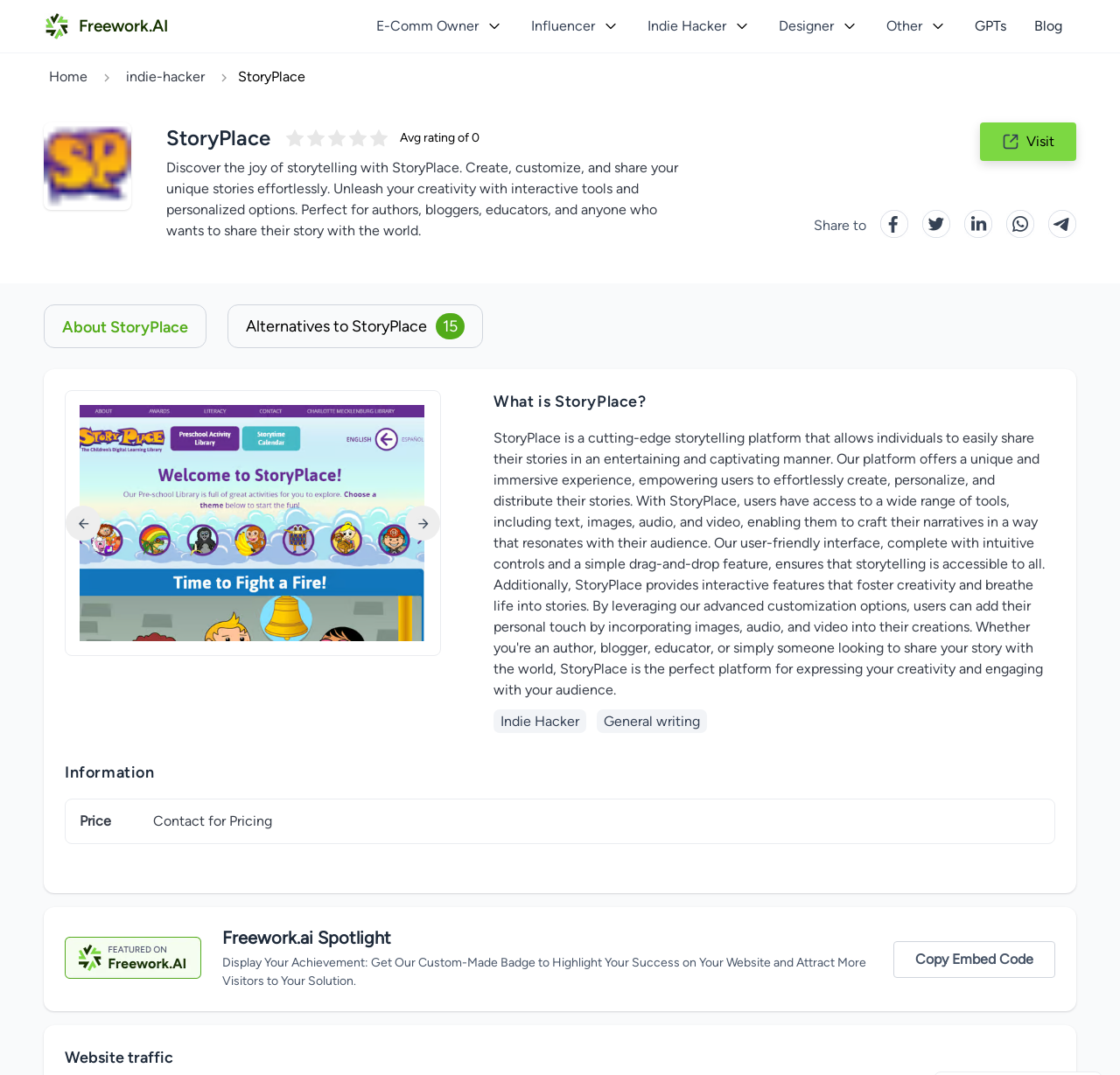What is the rating of StoryPlace?
Please ensure your answer is as detailed and informative as possible.

I inferred this answer by looking at the five star icons displayed next to the 'Avg rating of' text.